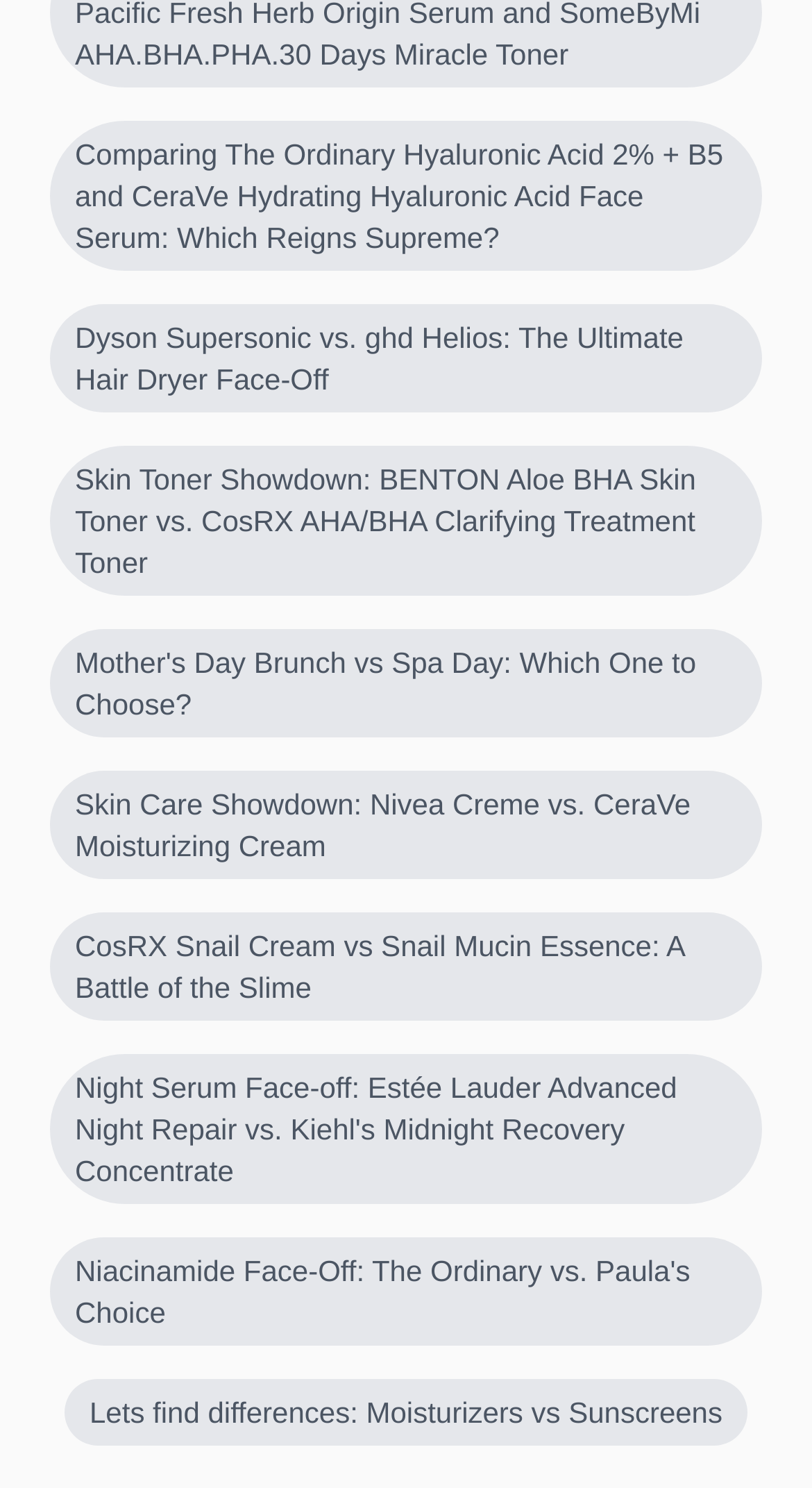Can you specify the bounding box coordinates for the region that should be clicked to fulfill this instruction: "Read the review of Nivea Creme vs. CeraVe Moisturizing Cream".

[0.041, 0.507, 0.959, 0.602]